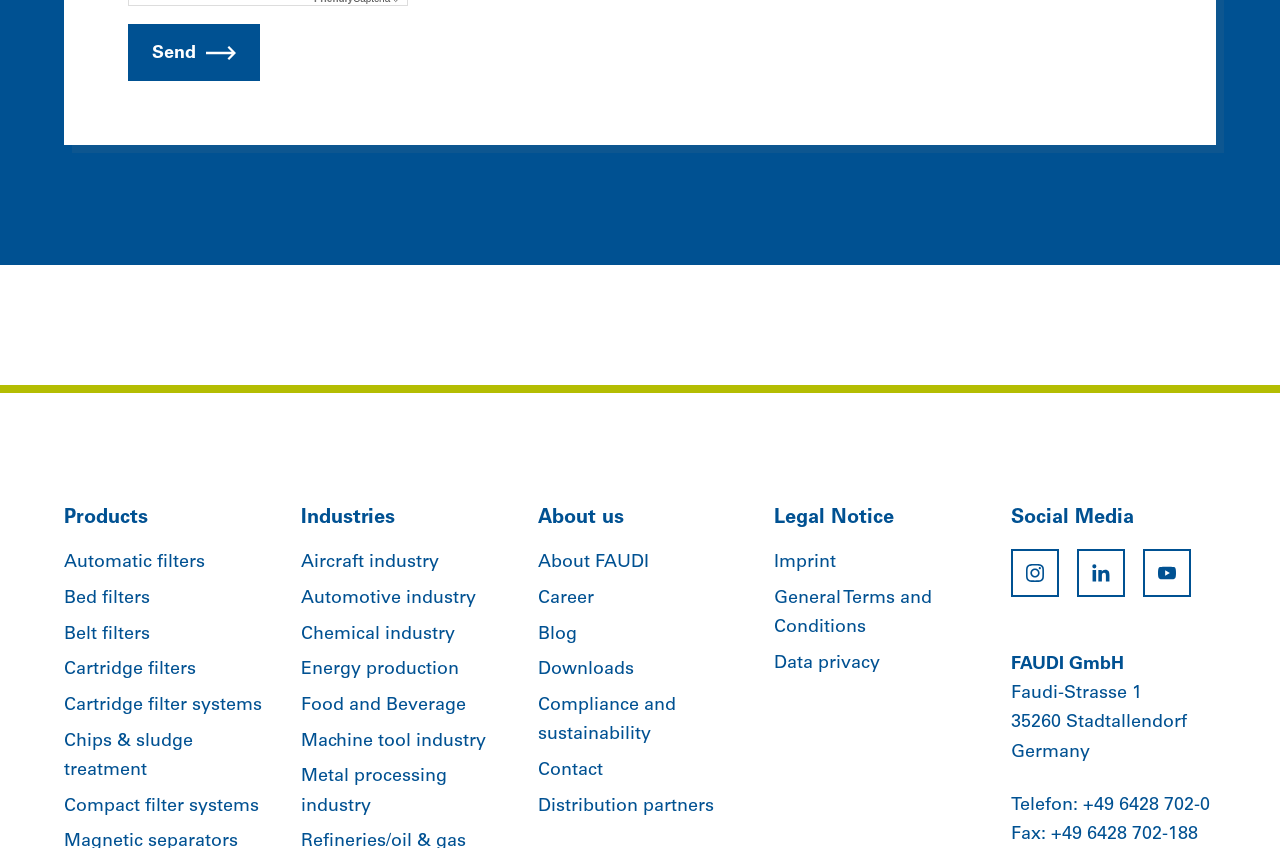Answer the question with a brief word or phrase:
What is the phone number listed?

+49 6428 702-0